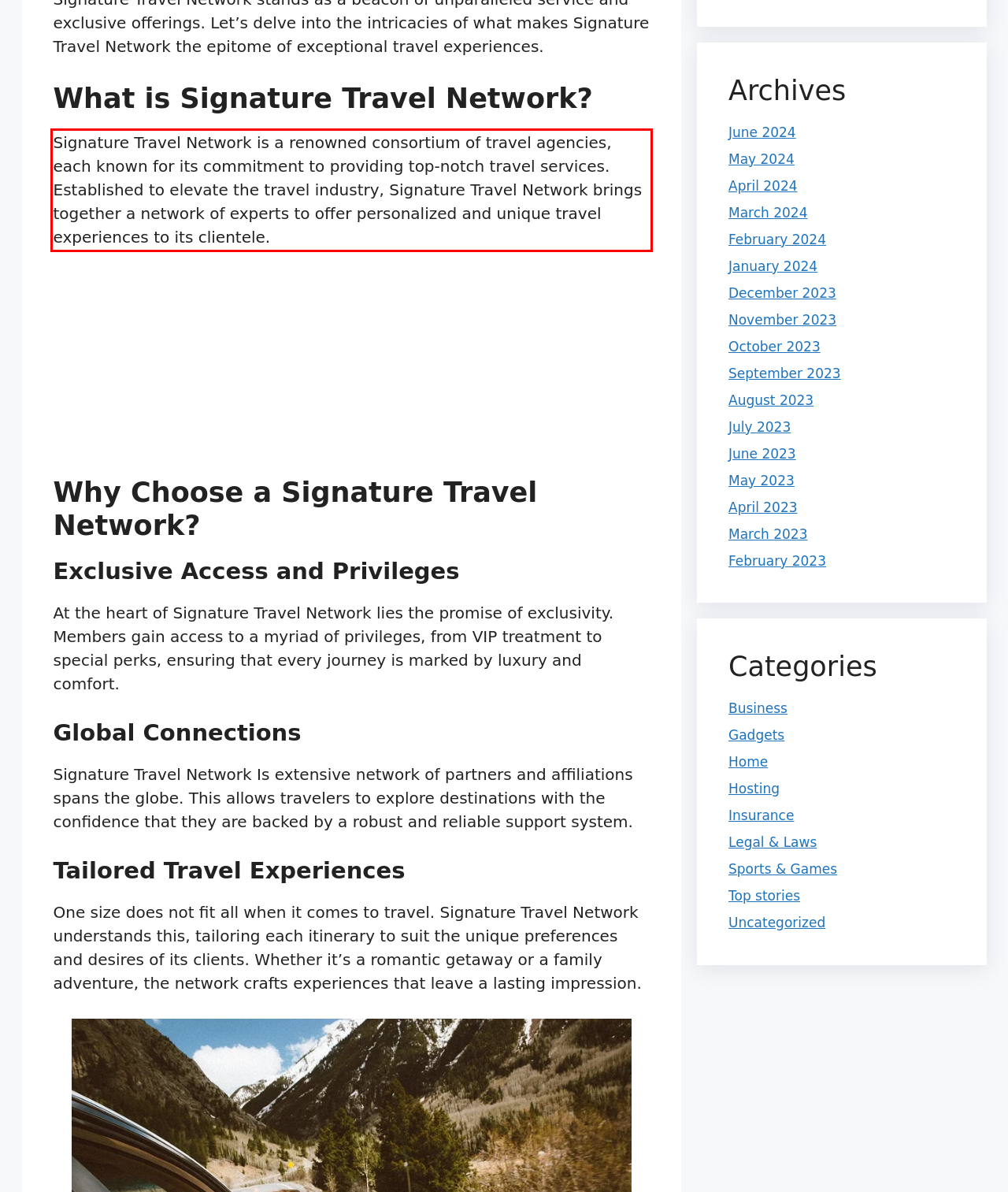You are provided with a screenshot of a webpage that includes a red bounding box. Extract and generate the text content found within the red bounding box.

Signature Travel Network is a renowned consortium of travel agencies, each known for its commitment to providing top-notch travel services. Established to elevate the travel industry, Signature Travel Network brings together a network of experts to offer personalized and unique travel experiences to its clientele.